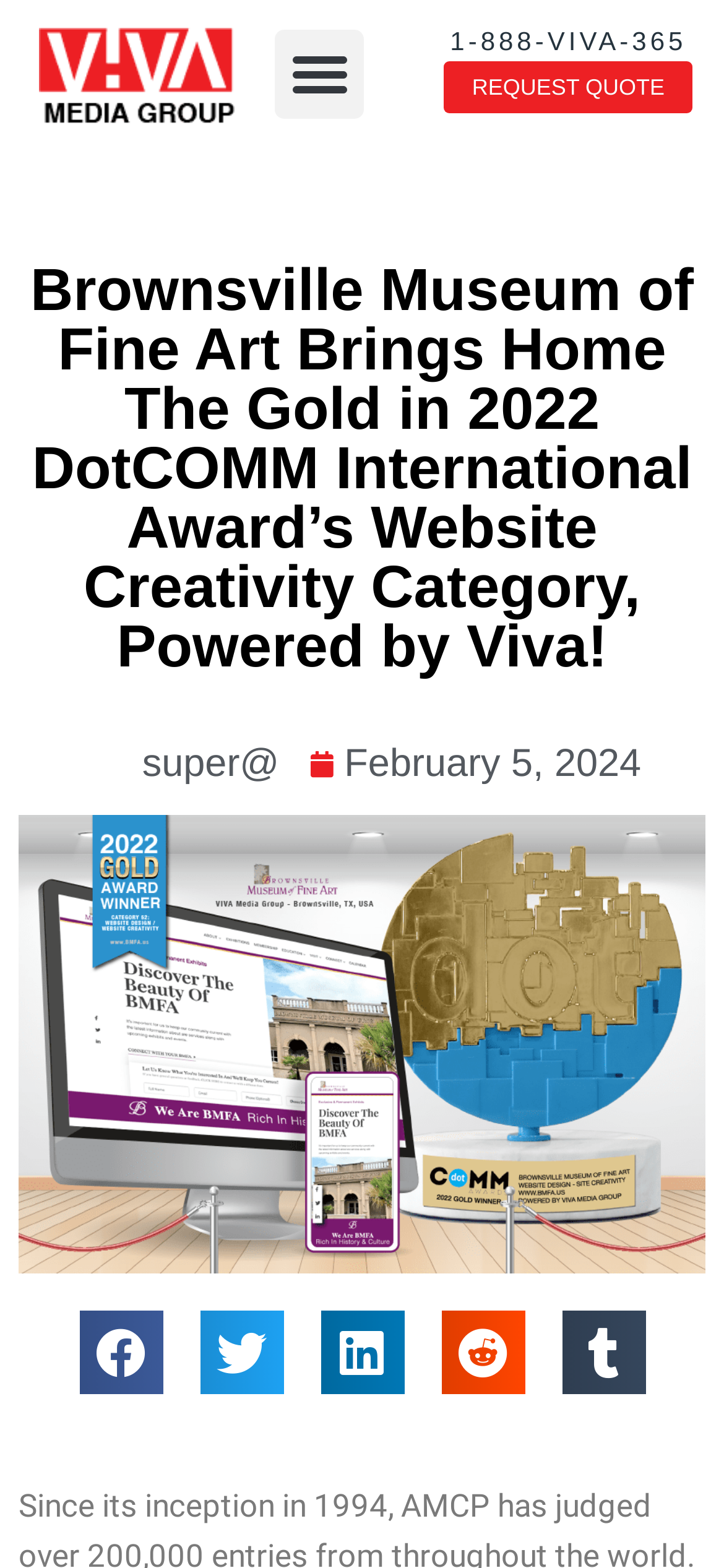Please identify the primary heading on the webpage and return its text.

Brownsville Museum of Fine Art Brings Home The Gold in 2022 DotCOMM International Award’s Website Creativity Category, Powered by Viva!